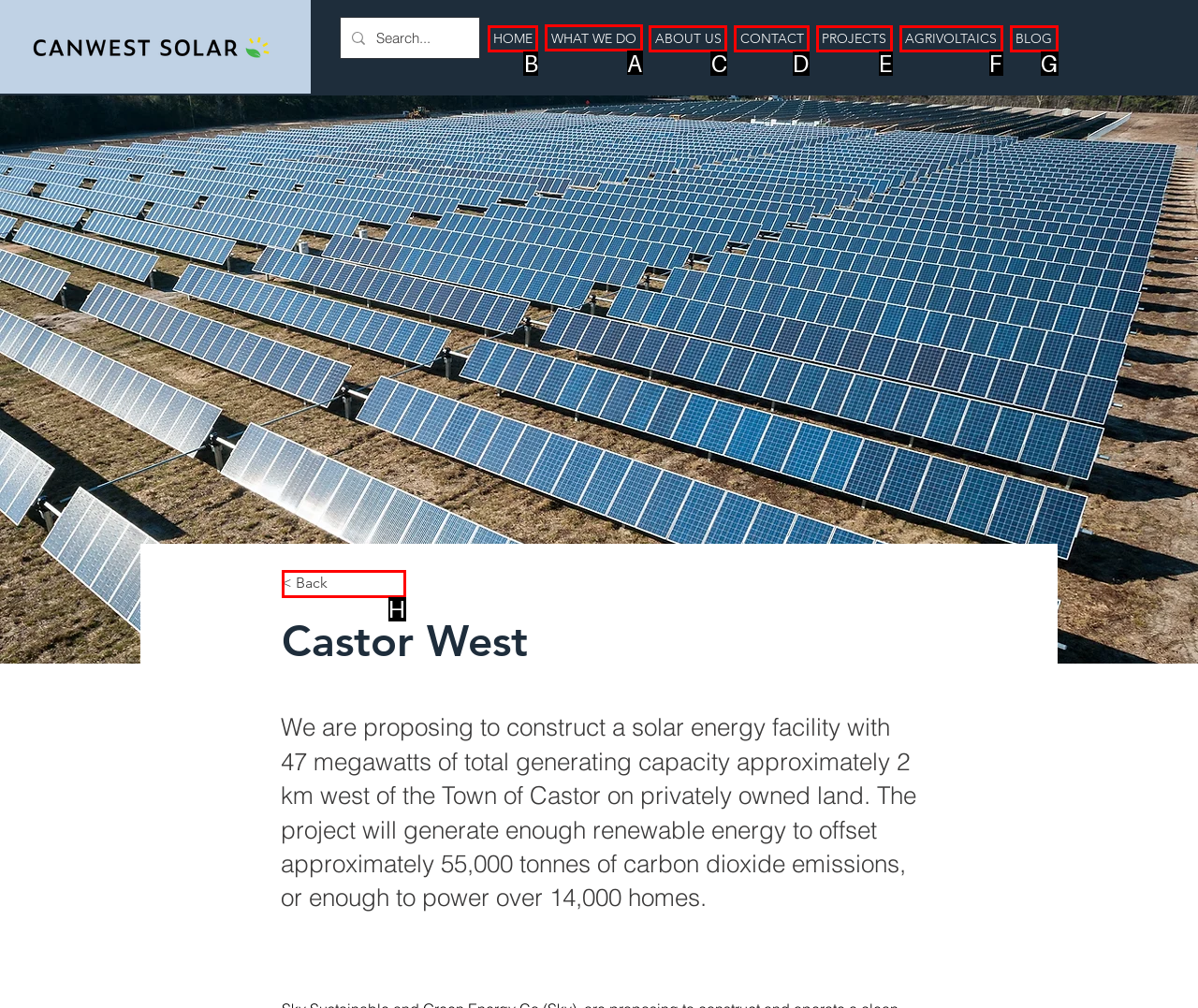Identify the correct UI element to click on to achieve the following task: Learn about WHAT WE DO Respond with the corresponding letter from the given choices.

A